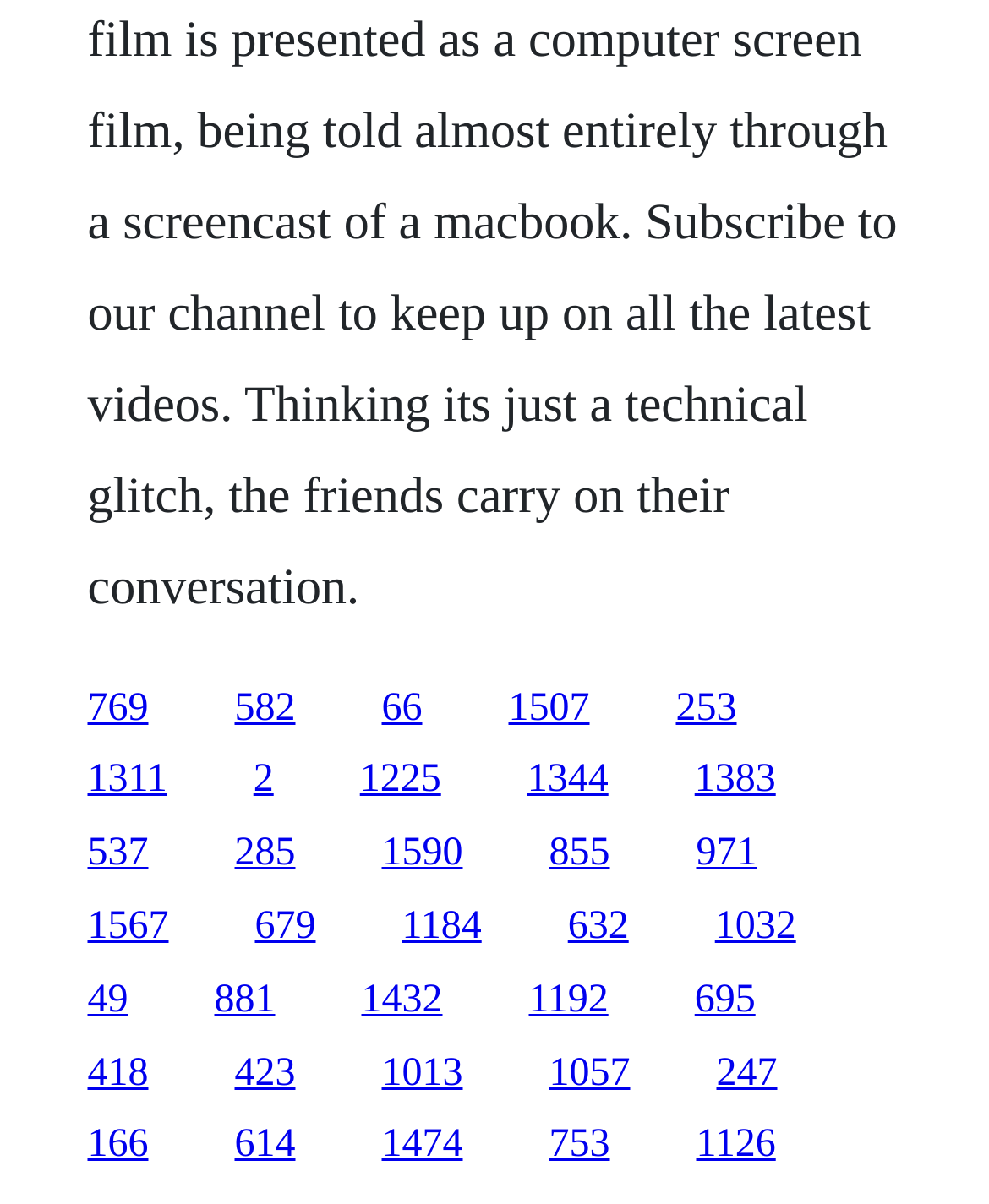Please identify the bounding box coordinates of the element's region that I should click in order to complete the following instruction: "follow the third link". The bounding box coordinates consist of four float numbers between 0 and 1, i.e., [left, top, right, bottom].

[0.386, 0.57, 0.427, 0.605]